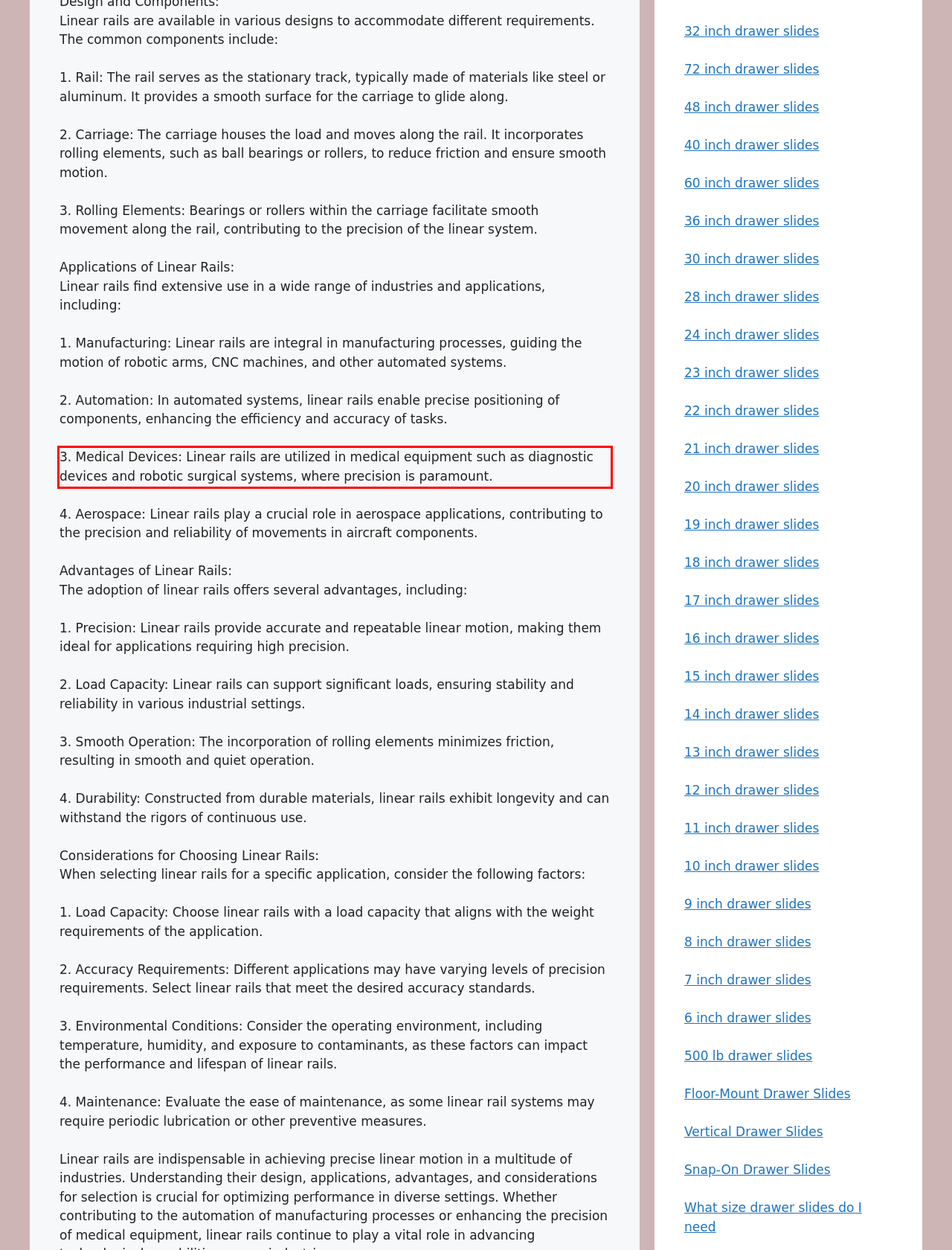From the provided screenshot, extract the text content that is enclosed within the red bounding box.

3. Medical Devices: Linear rails are utilized in medical equipment such as diagnostic devices and robotic surgical systems, where precision is paramount.